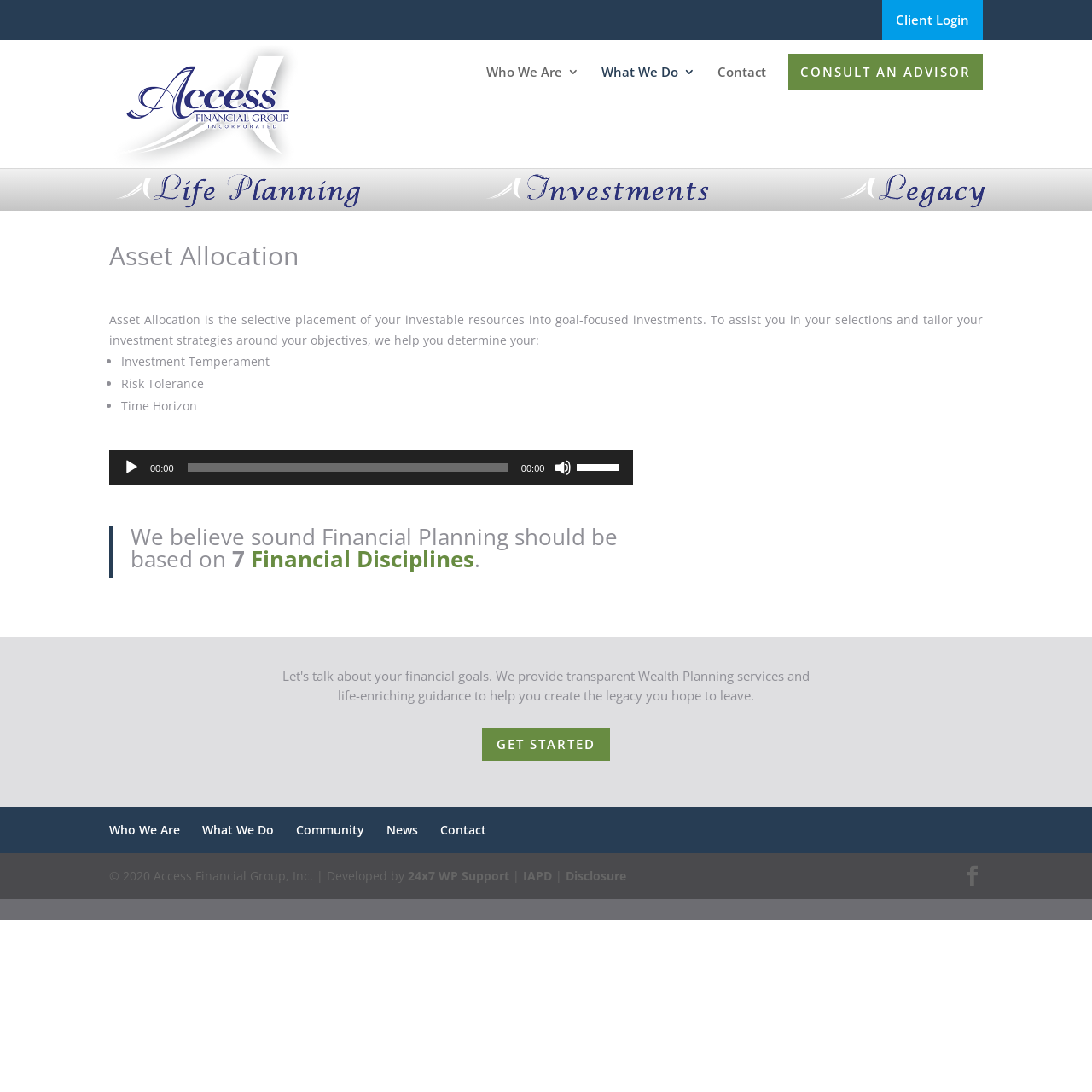Find the UI element described as: "GET STARTED" and predict its bounding box coordinates. Ensure the coordinates are four float numbers between 0 and 1, [left, top, right, bottom].

[0.441, 0.666, 0.559, 0.697]